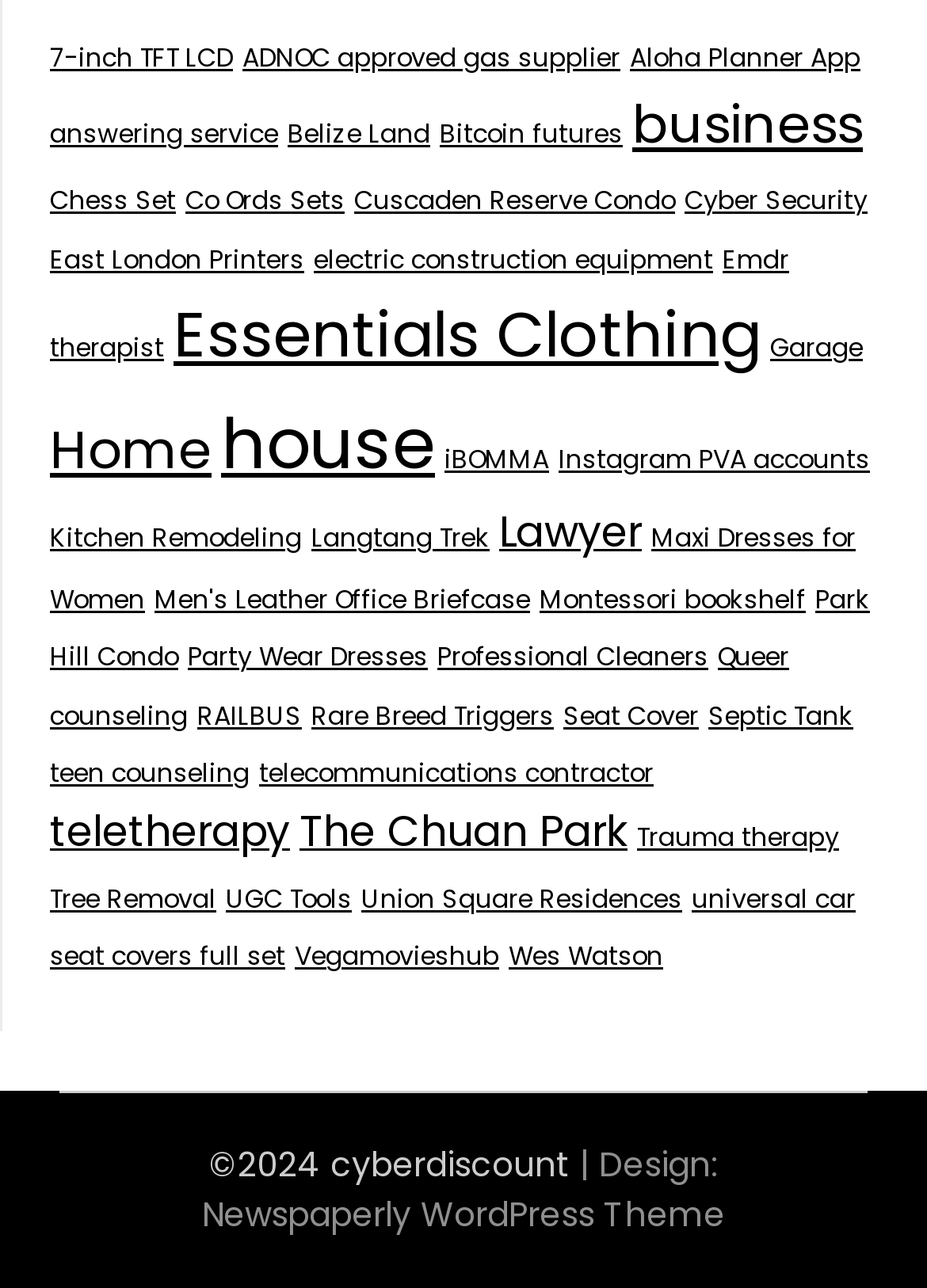What is the theme of the website?
Please look at the screenshot and answer in one word or a short phrase.

Newspaperly